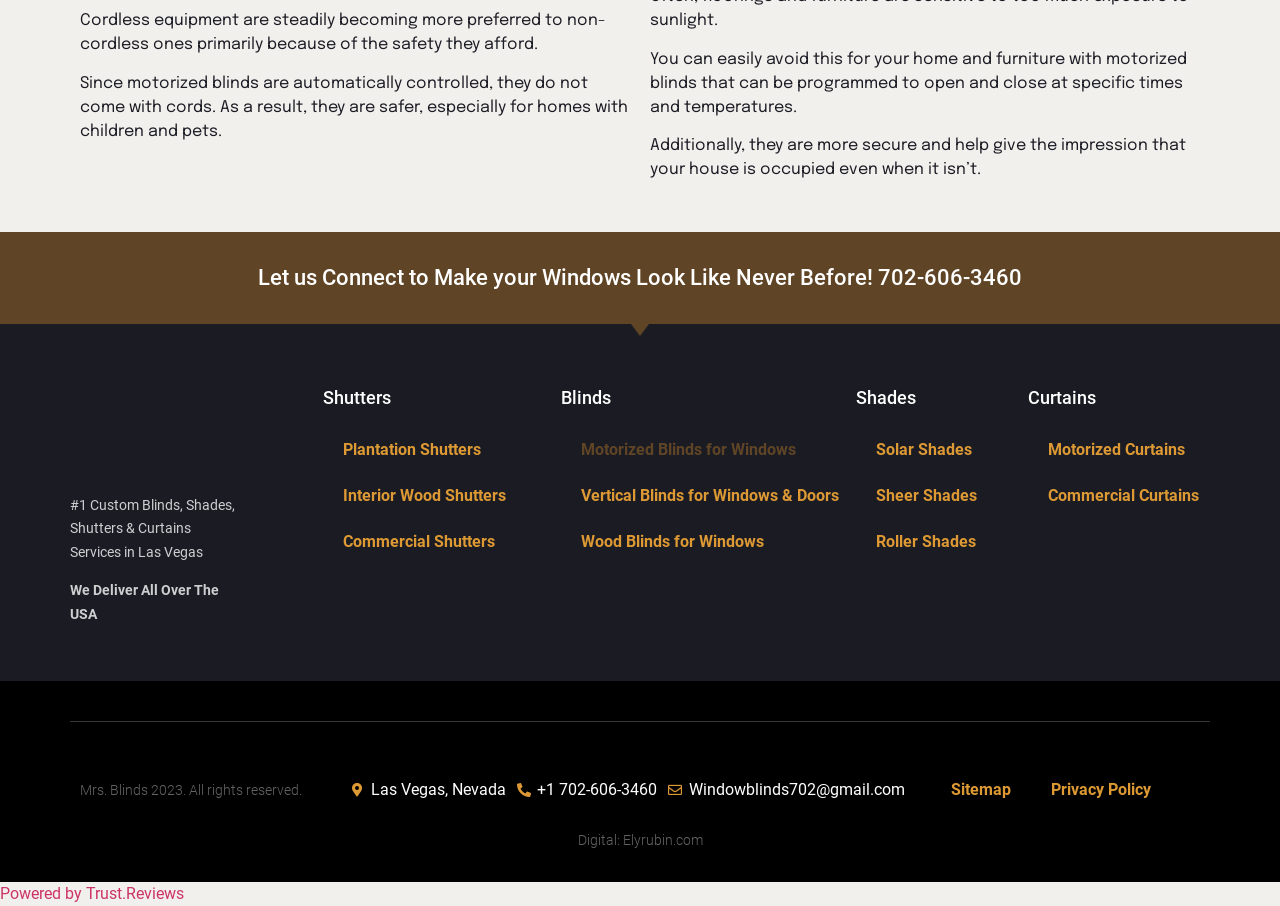Locate the bounding box coordinates of the element you need to click to accomplish the task described by this instruction: "View the 'Motorized Blinds for Windows' page".

[0.439, 0.471, 0.638, 0.522]